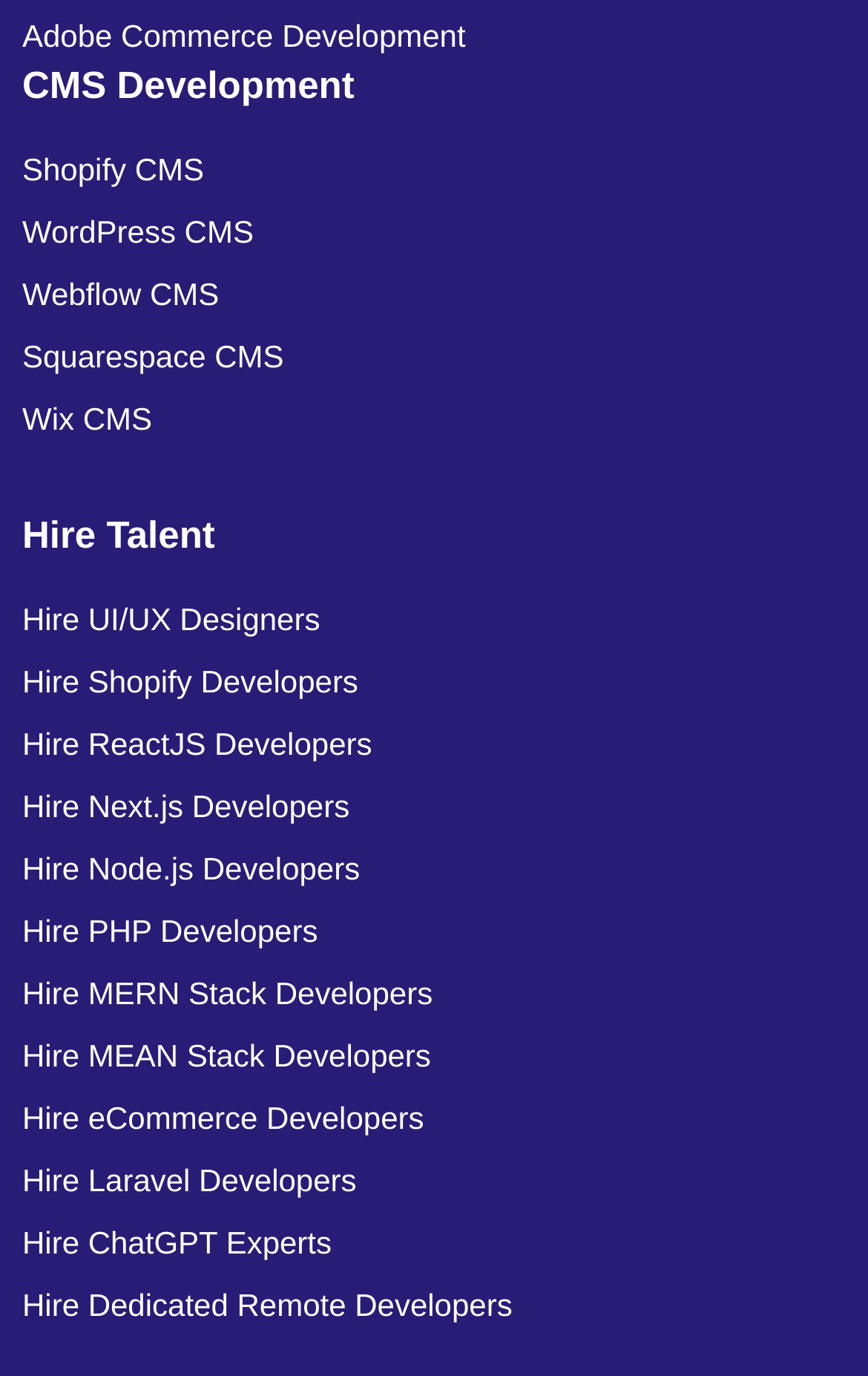What is the category of the 'Shopify CMS' option?
Provide a short answer using one word or a brief phrase based on the image.

CMS Development